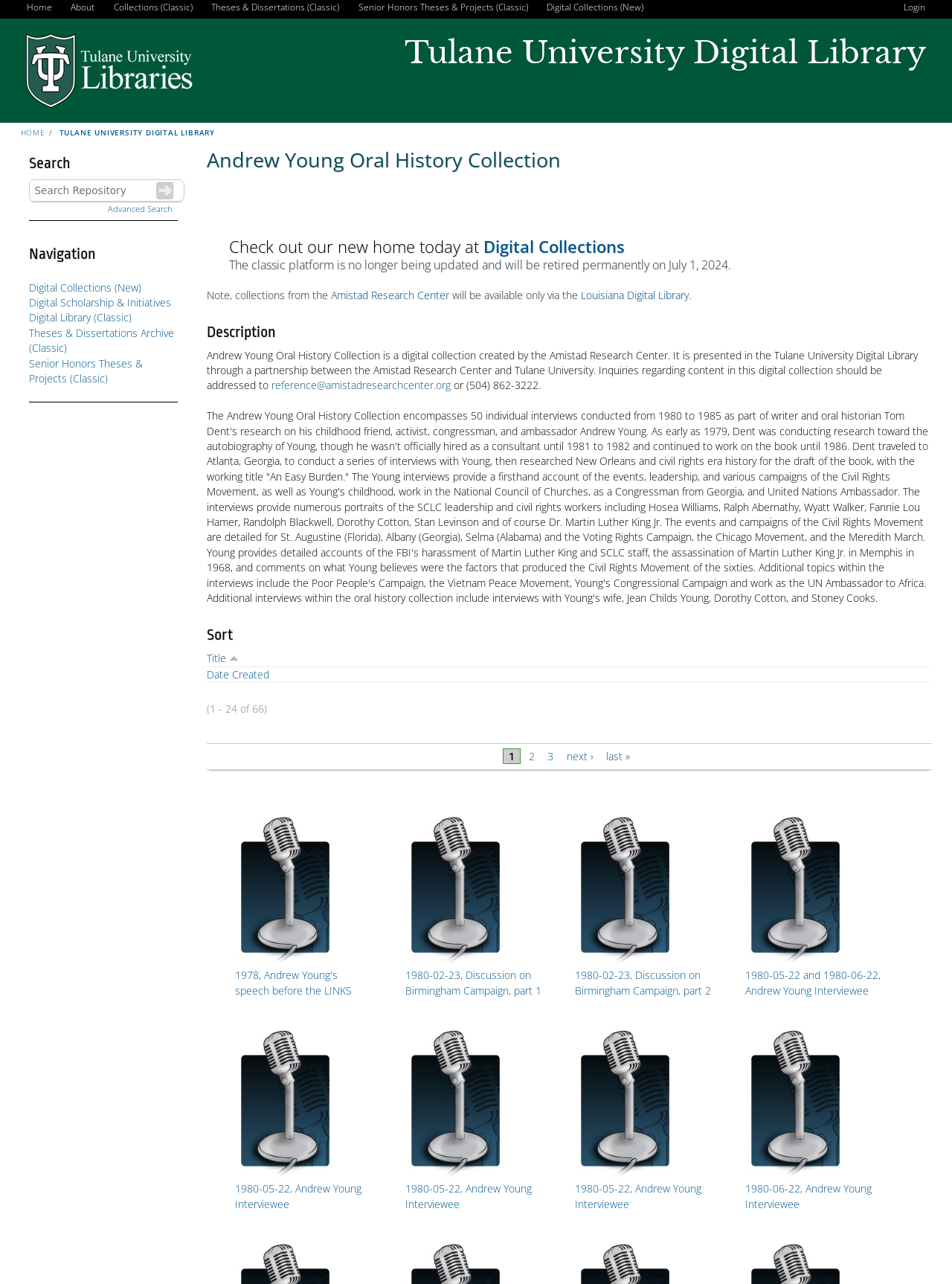What is the name of the digital collection?
Using the image as a reference, answer with just one word or a short phrase.

Andrew Young Oral History Collection